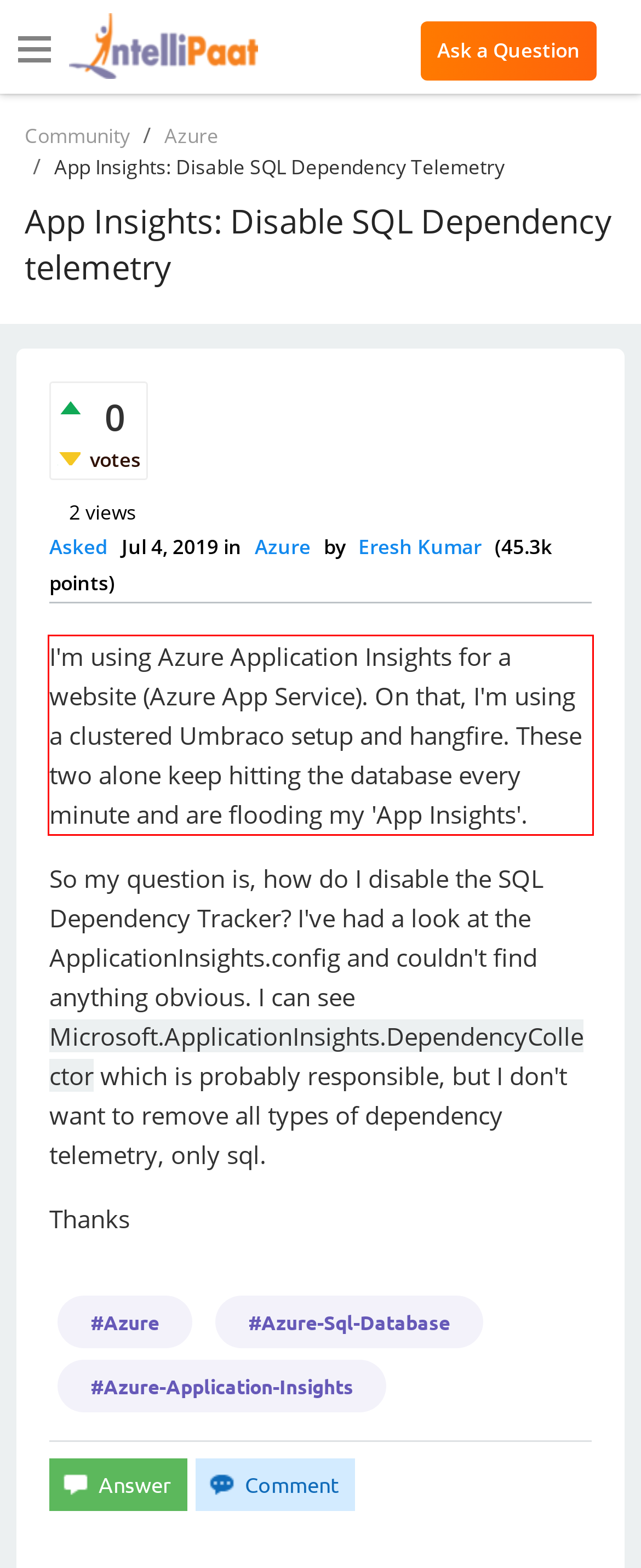Observe the screenshot of the webpage, locate the red bounding box, and extract the text content within it.

I'm using Azure Application Insights for a website (Azure App Service). On that, I'm using a clustered Umbraco setup and hangfire. These two alone keep hitting the database every minute and are flooding my 'App Insights'.